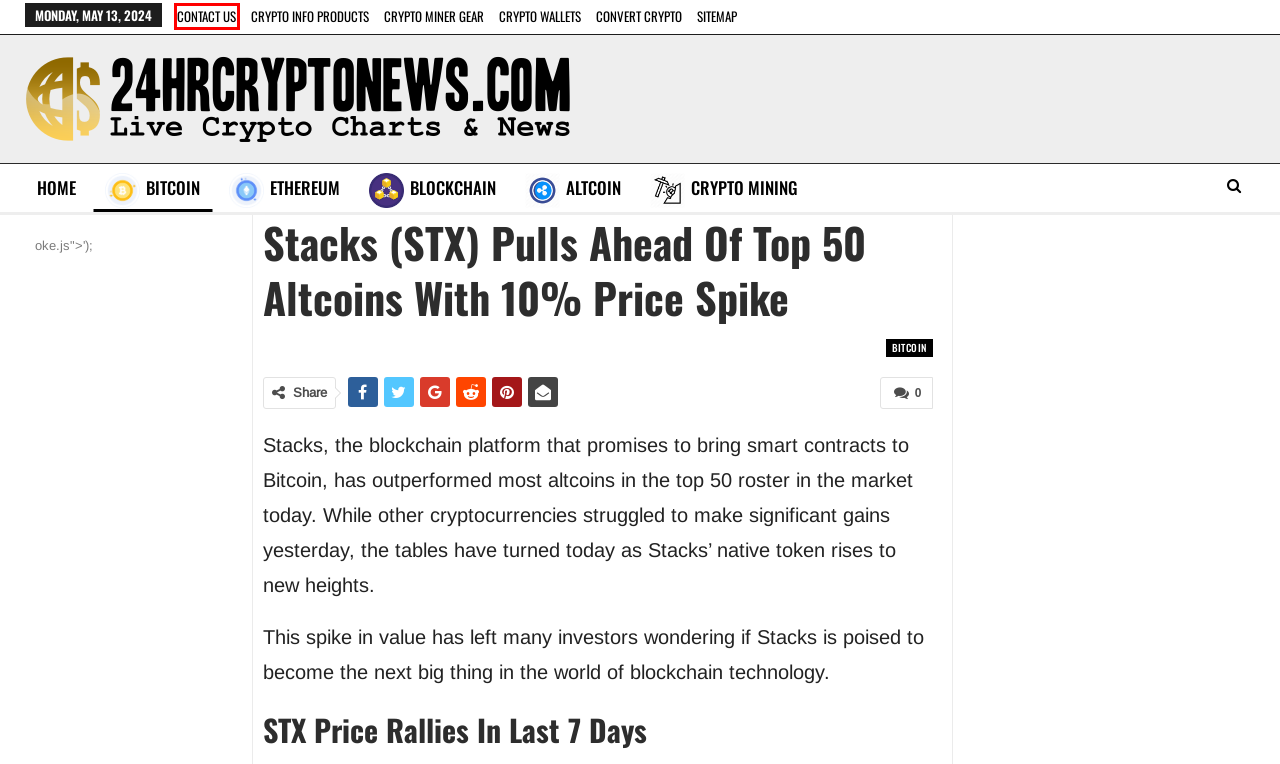Observe the screenshot of a webpage with a red bounding box around an element. Identify the webpage description that best fits the new page after the element inside the bounding box is clicked. The candidates are:
A. Sitemap – 24hrcryptonews.com
B. Contact Us – 24hrcryptonews.com
C. Ethereum – 24hrcryptonews.com
D. Convert Crypto – 24hrcryptonews.com
E. Crypto Miner Gear – 24hrcryptonews.com
F. Blockchain – 24hrcryptonews.com
G. Bitcoin – 24hrcryptonews.com
H. Crypto Wallets – 24hrcryptonews.com

B